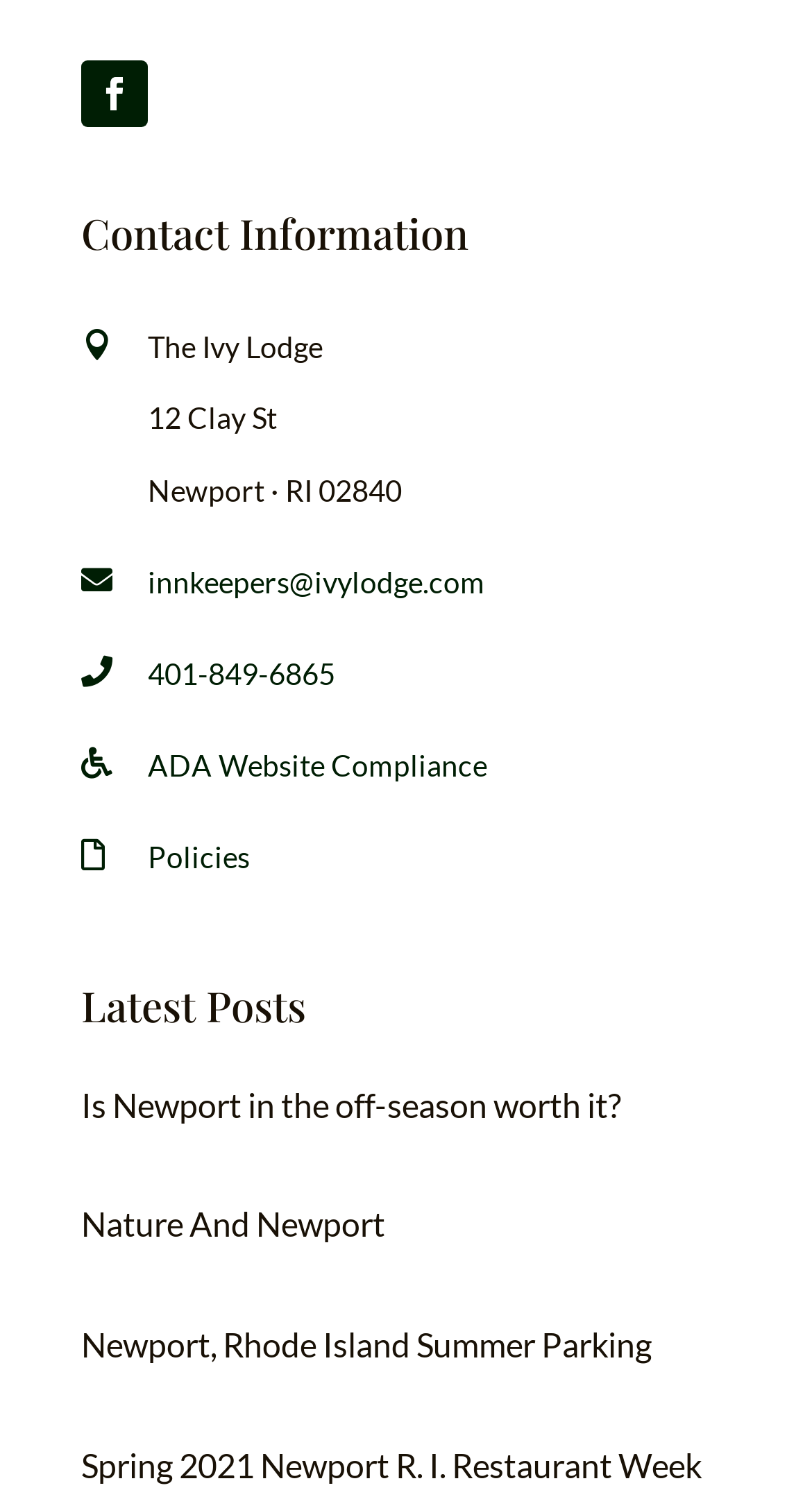Determine the bounding box coordinates of the region that needs to be clicked to achieve the task: "Send an email to innkeepers".

[0.182, 0.374, 0.597, 0.398]